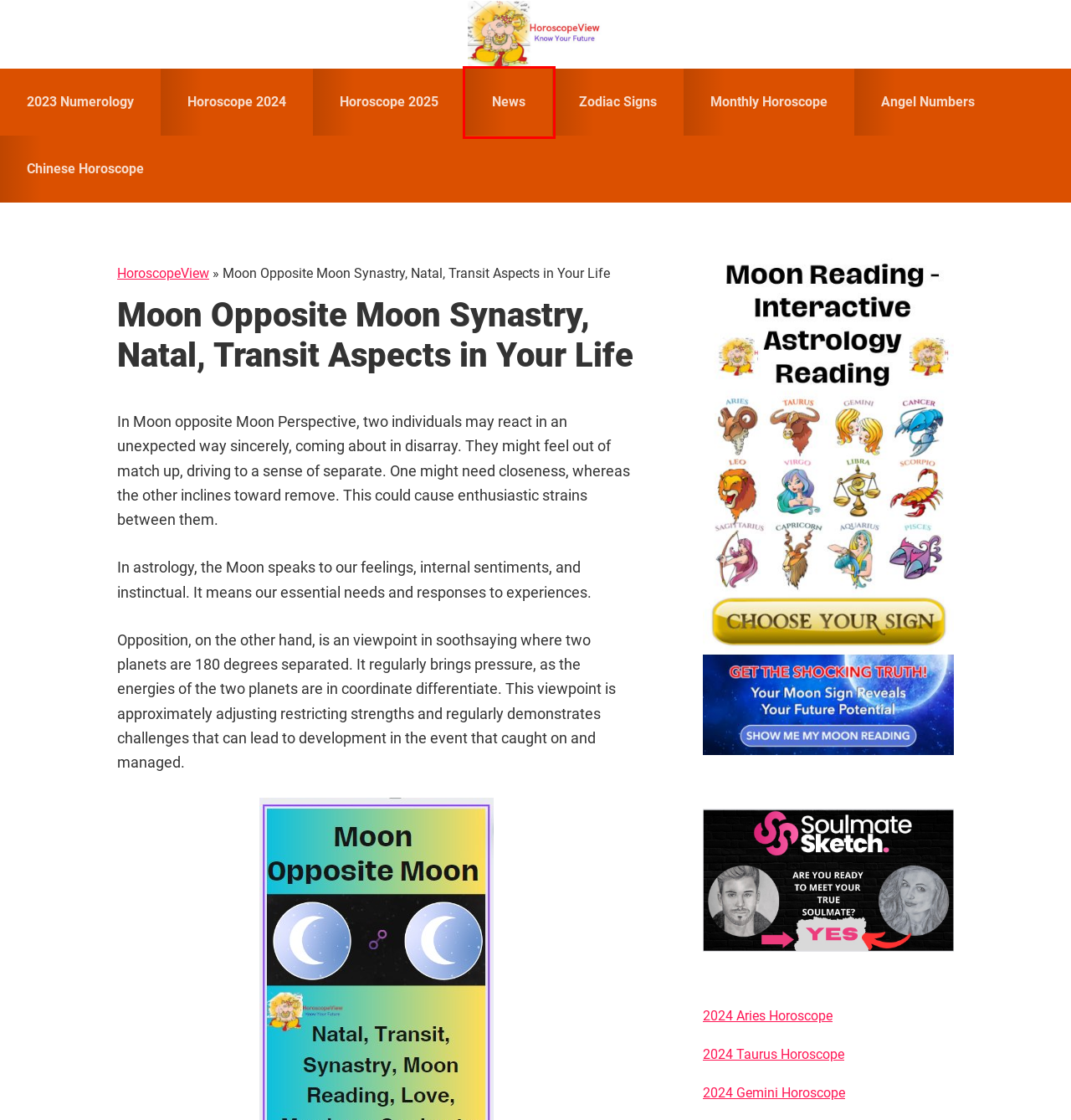Look at the screenshot of a webpage with a red bounding box and select the webpage description that best corresponds to the new page after clicking the element in the red box. Here are the options:
A. zodiac signs Archives - HoroscopeView
B. 2024 Numerology Meaning and Predictions for Free
C. Horoscope and Astrology Predictions by Horoscopeview
D. Monthly Horoscope Archives - HoroscopeView
E. Gemini Horoscope 2024 - Love, Career and Money Astrology
F. Taurus Horoscope 2024 Predictions for Love, Career & Money
G. Chinese horoscope Archives - HoroscopeView
H. News Archives - HoroscopeView

H